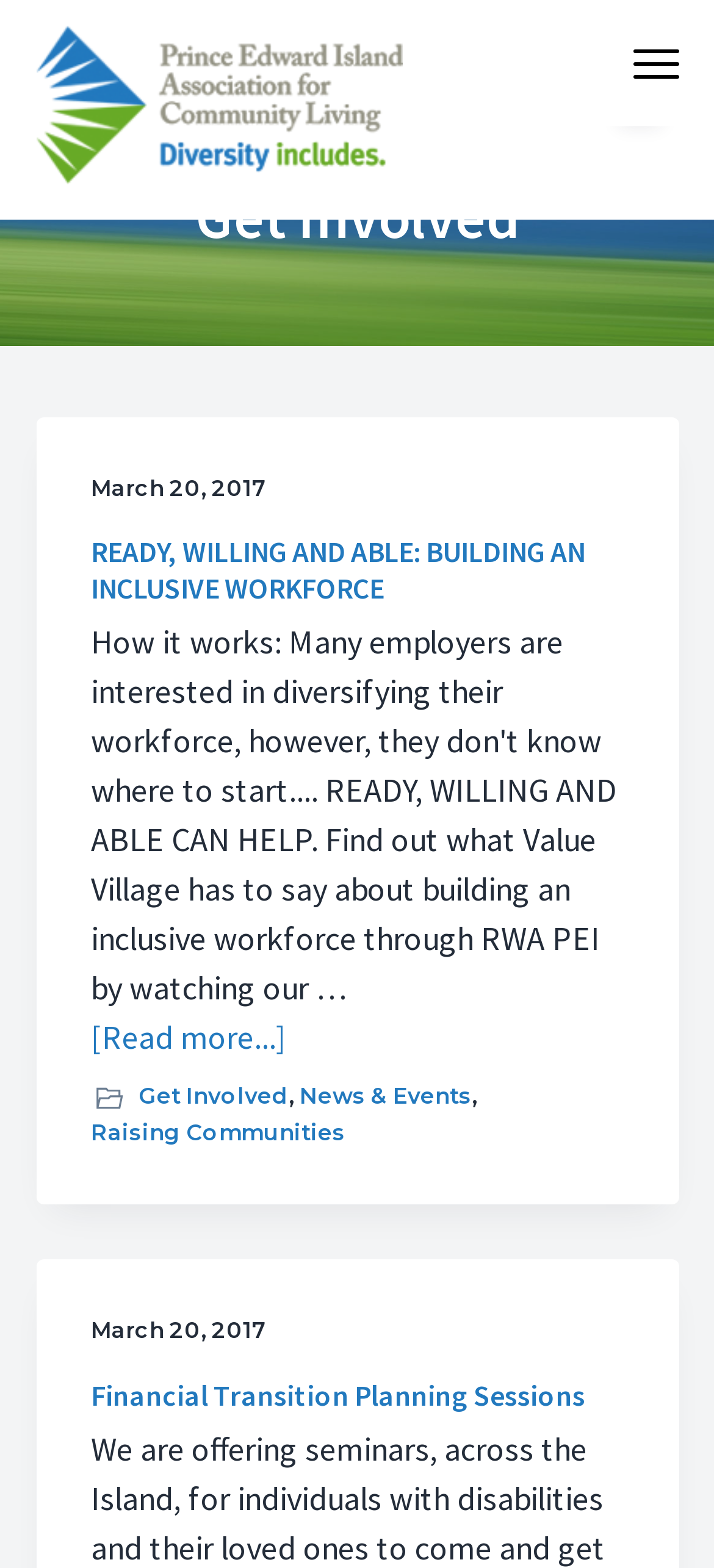What is the name of the organization?
Examine the image closely and answer the question with as much detail as possible.

I looked at the logo element, which is described as 'PEI ACL logo'. This suggests that the organization's name is PEI ACL.